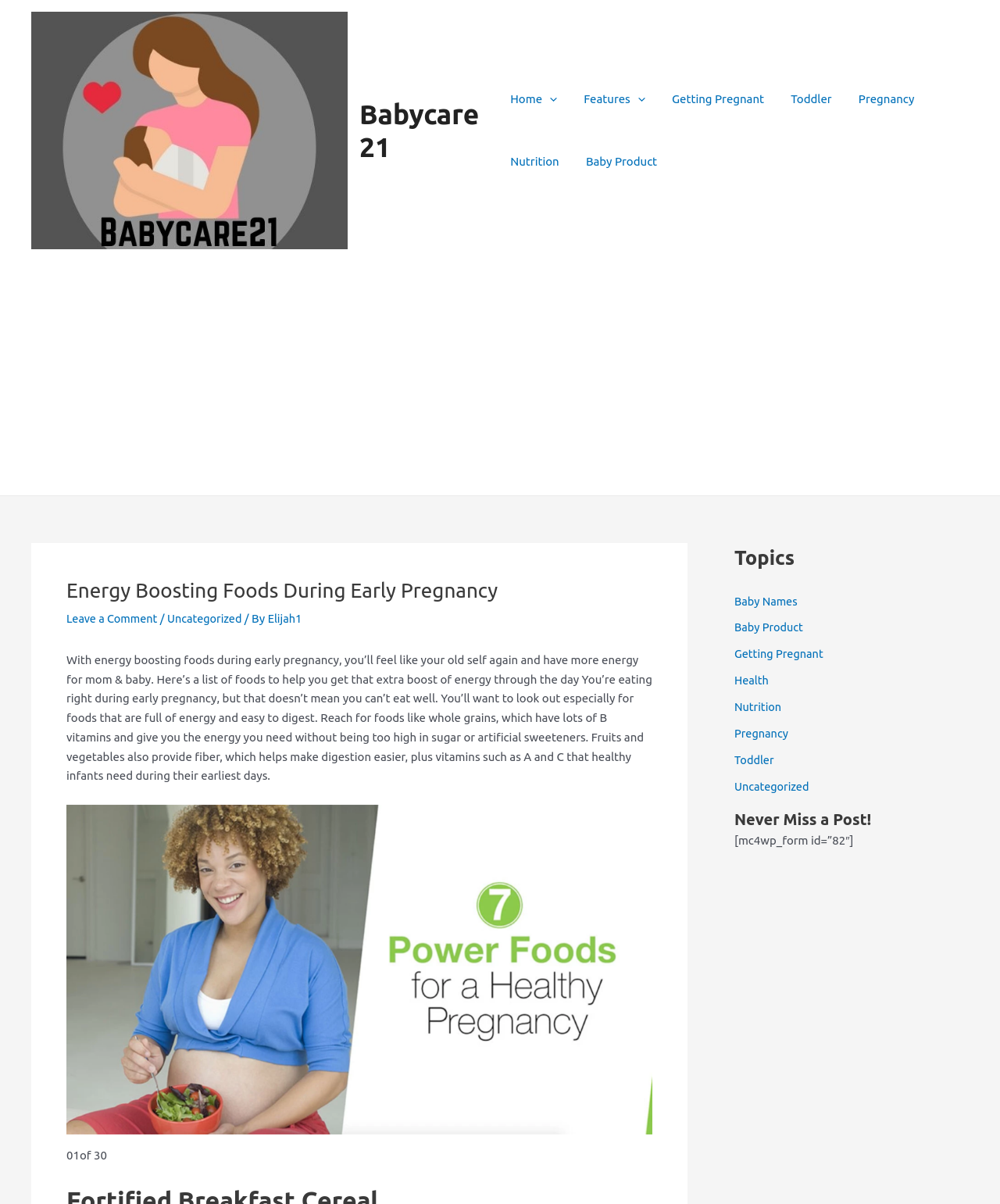What is the topic of the article?
Please craft a detailed and exhaustive response to the question.

The topic of the article can be found in the heading of the article, which says 'Energy Boosting Foods During Early Pregnancy'. This heading is located at the top of the article, above the text.